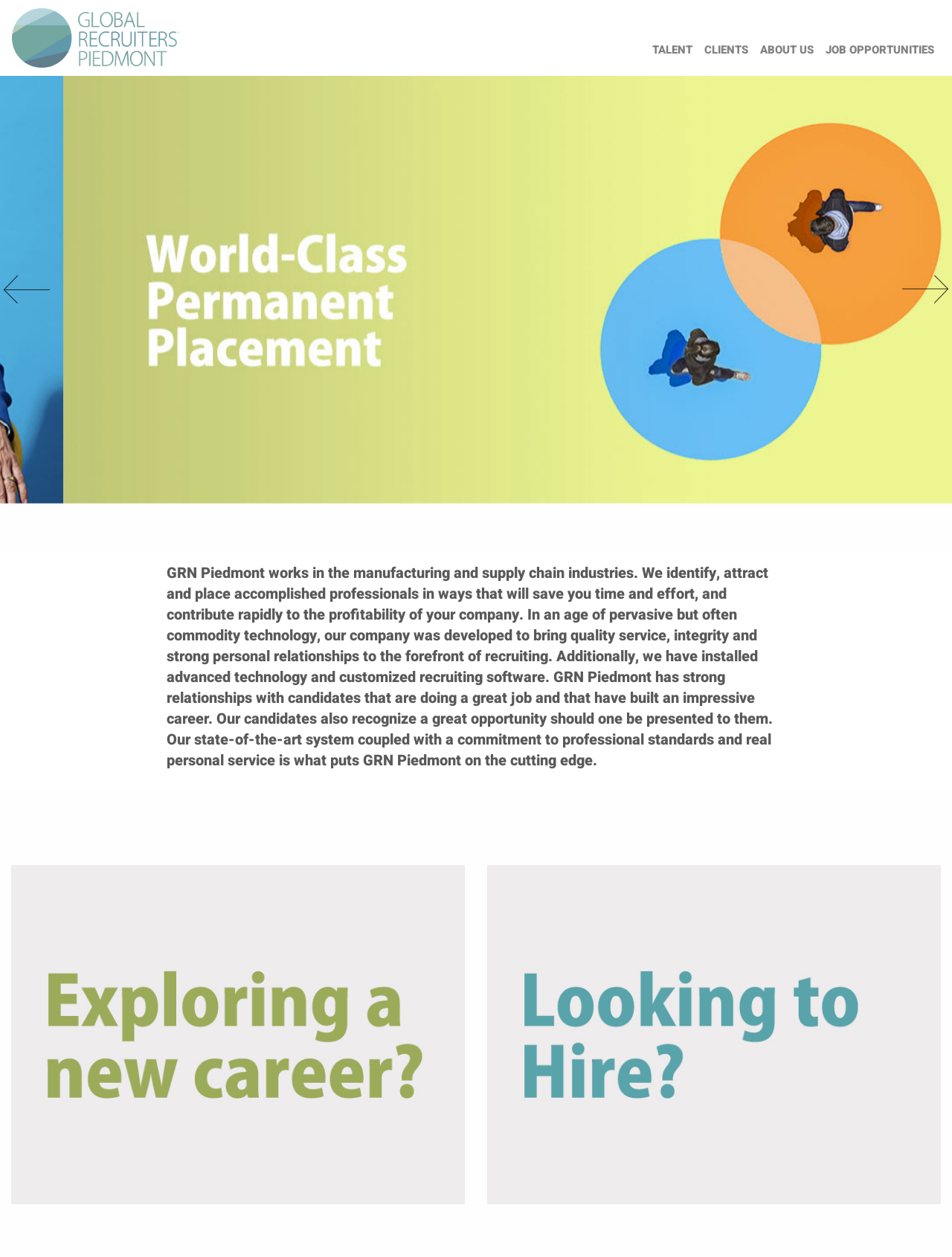Please provide the bounding box coordinates for the element that needs to be clicked to perform the instruction: "Click on Global Recruiters of Piedmont". The coordinates must consist of four float numbers between 0 and 1, formatted as [left, top, right, bottom].

[0.0, 0.0, 0.201, 0.061]